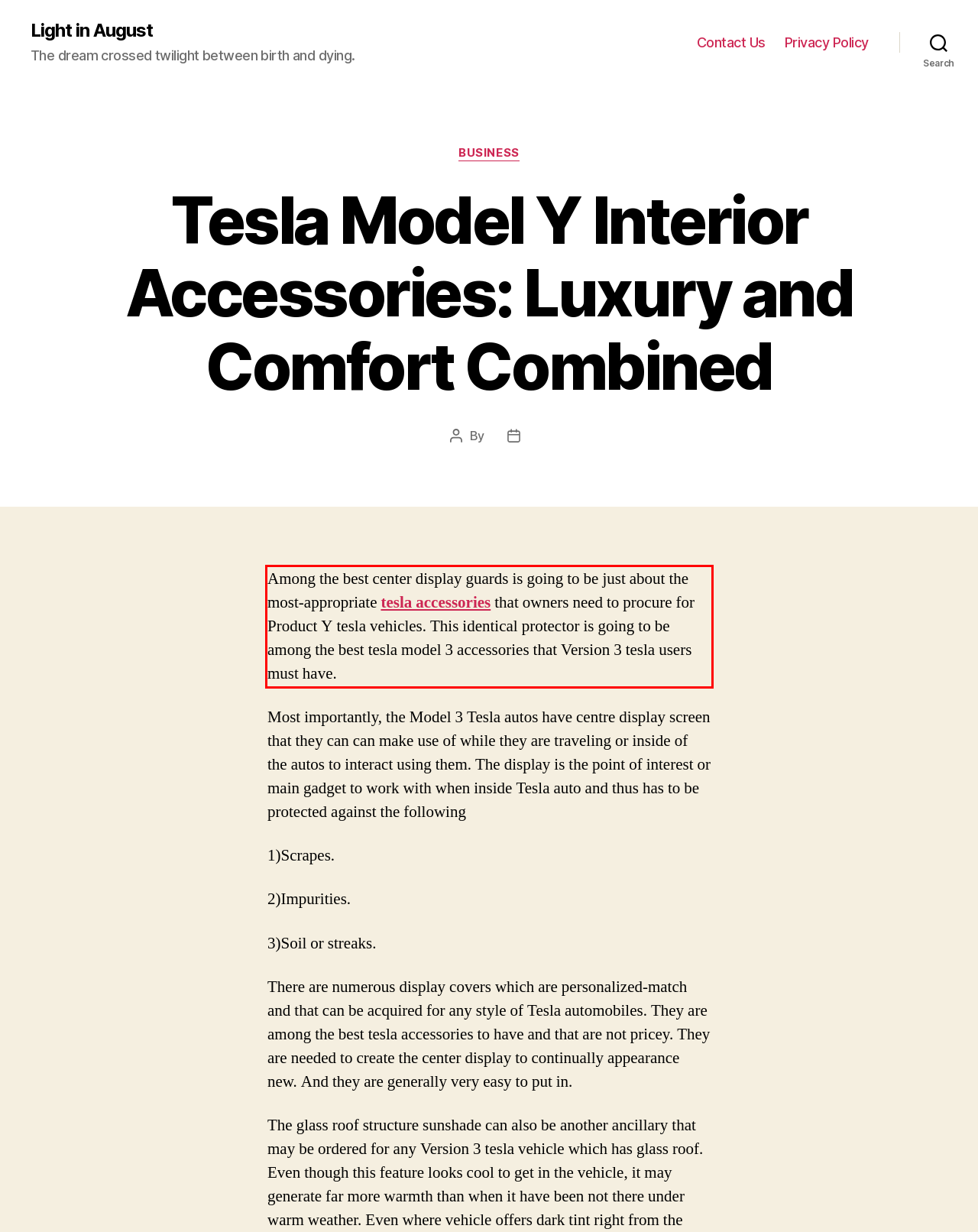Within the provided webpage screenshot, find the red rectangle bounding box and perform OCR to obtain the text content.

Among the best center display guards is going to be just about the most-appropriate tesla accessories that owners need to procure for Product Y tesla vehicles. This identical protector is going to be among the best tesla model 3 accessories that Version 3 tesla users must have.